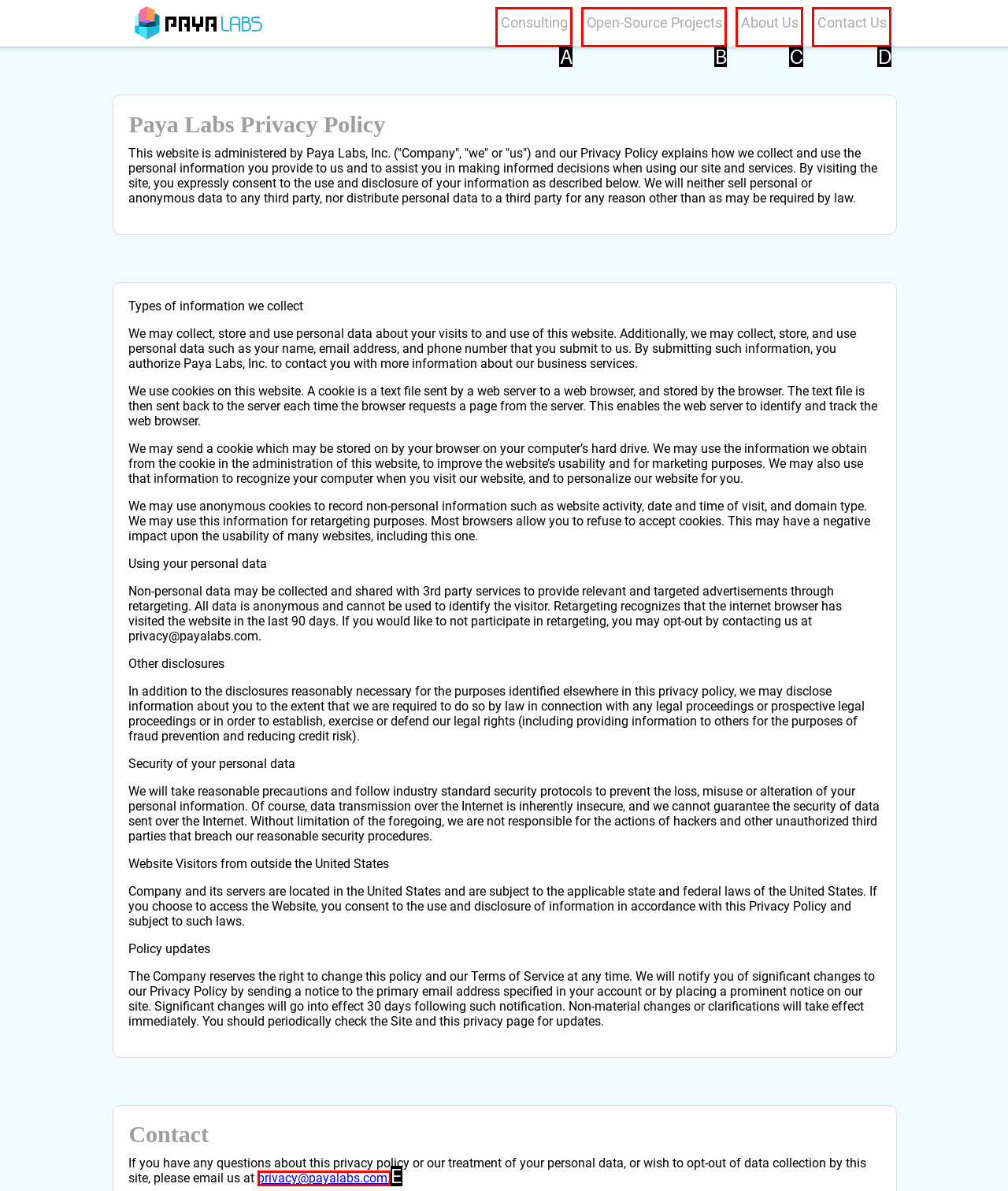Which HTML element among the options matches this description: About Us? Answer with the letter representing your choice.

C